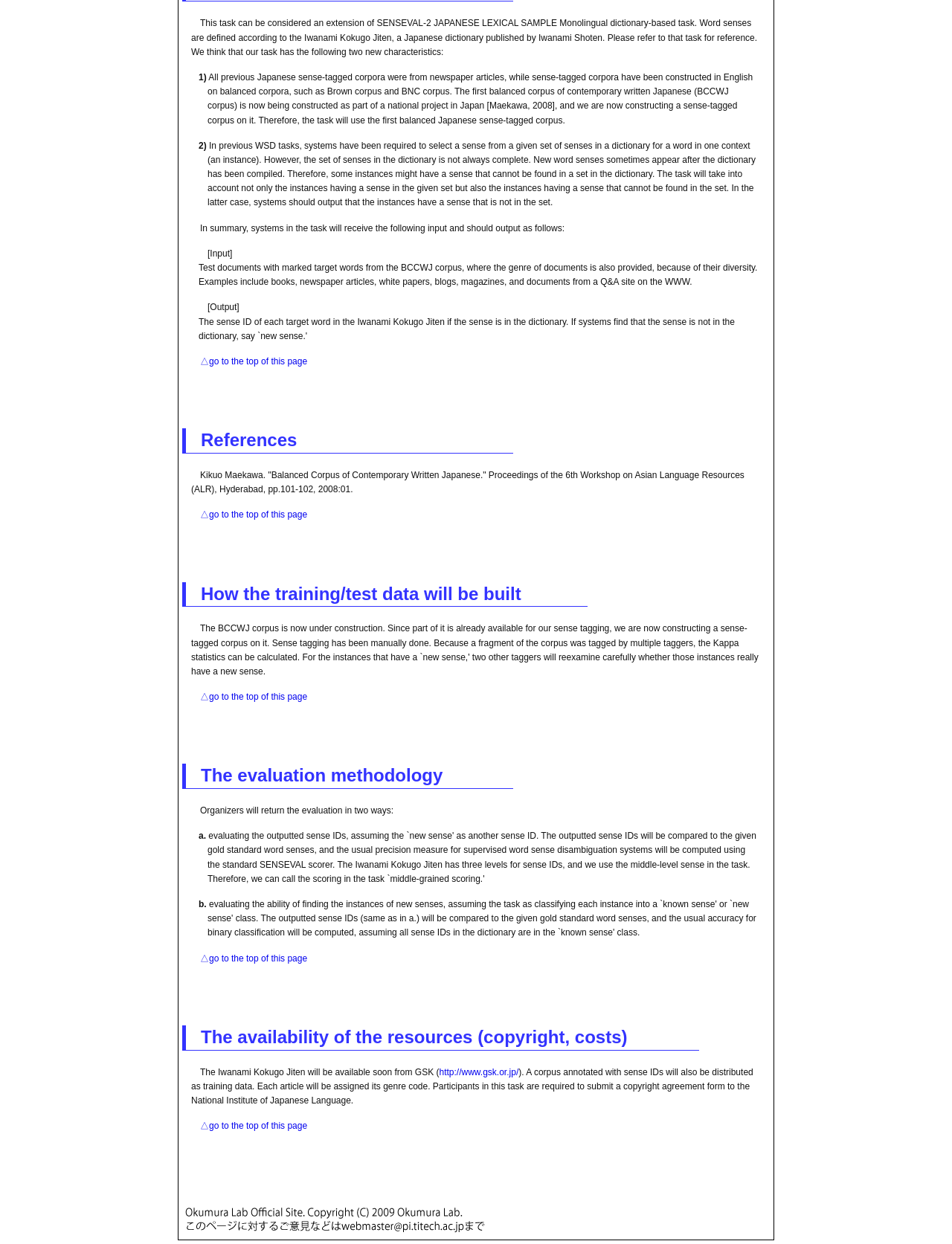Bounding box coordinates must be specified in the format (top-left x, top-left y, bottom-right x, bottom-right y). All values should be floating point numbers between 0 and 1. What are the bounding box coordinates of the UI element described as: The evaluation methodology

[0.211, 0.615, 0.465, 0.631]